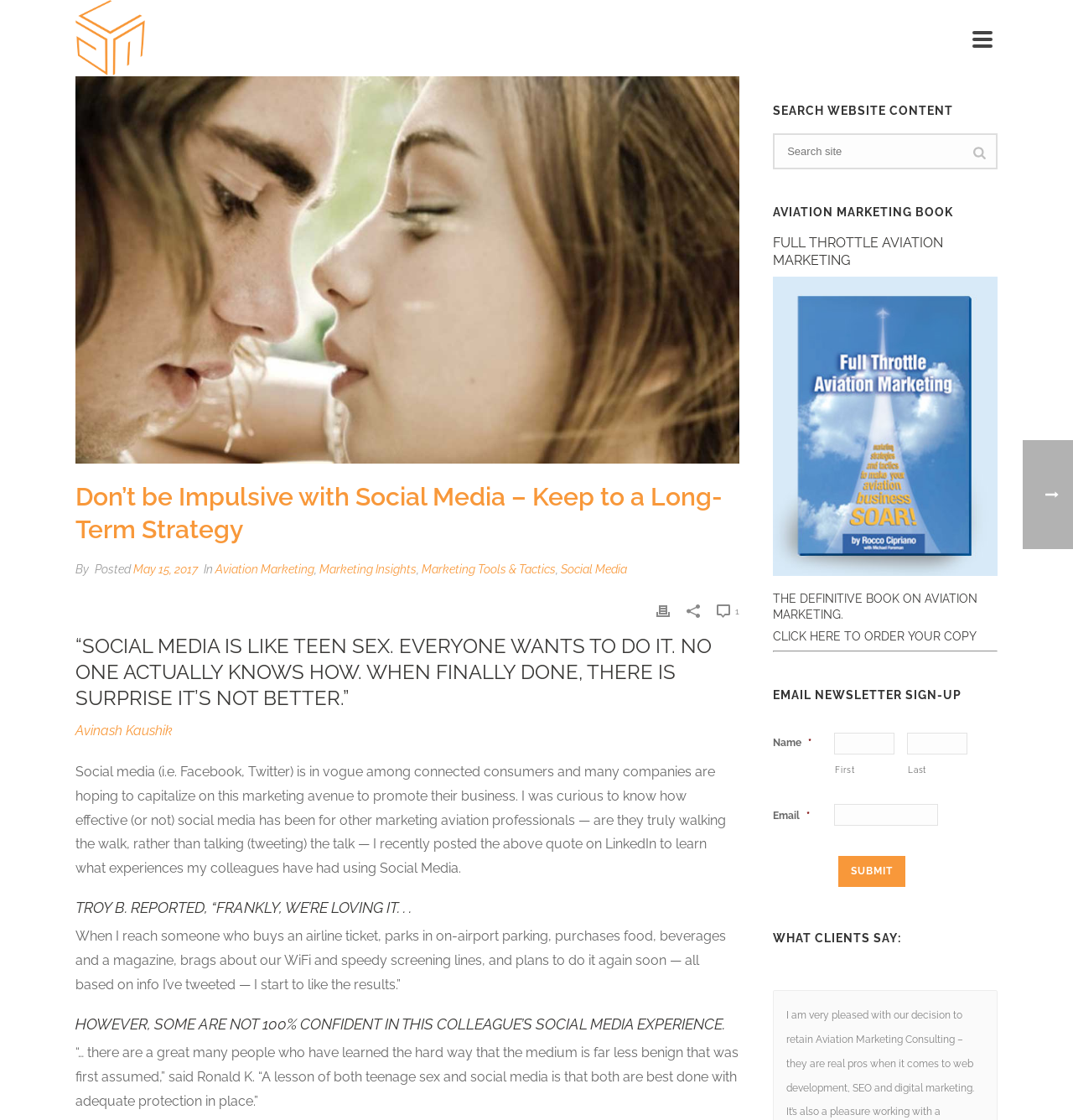Please specify the bounding box coordinates of the area that should be clicked to accomplish the following instruction: "Print the page". The coordinates should consist of four float numbers between 0 and 1, i.e., [left, top, right, bottom].

[0.612, 0.534, 0.624, 0.556]